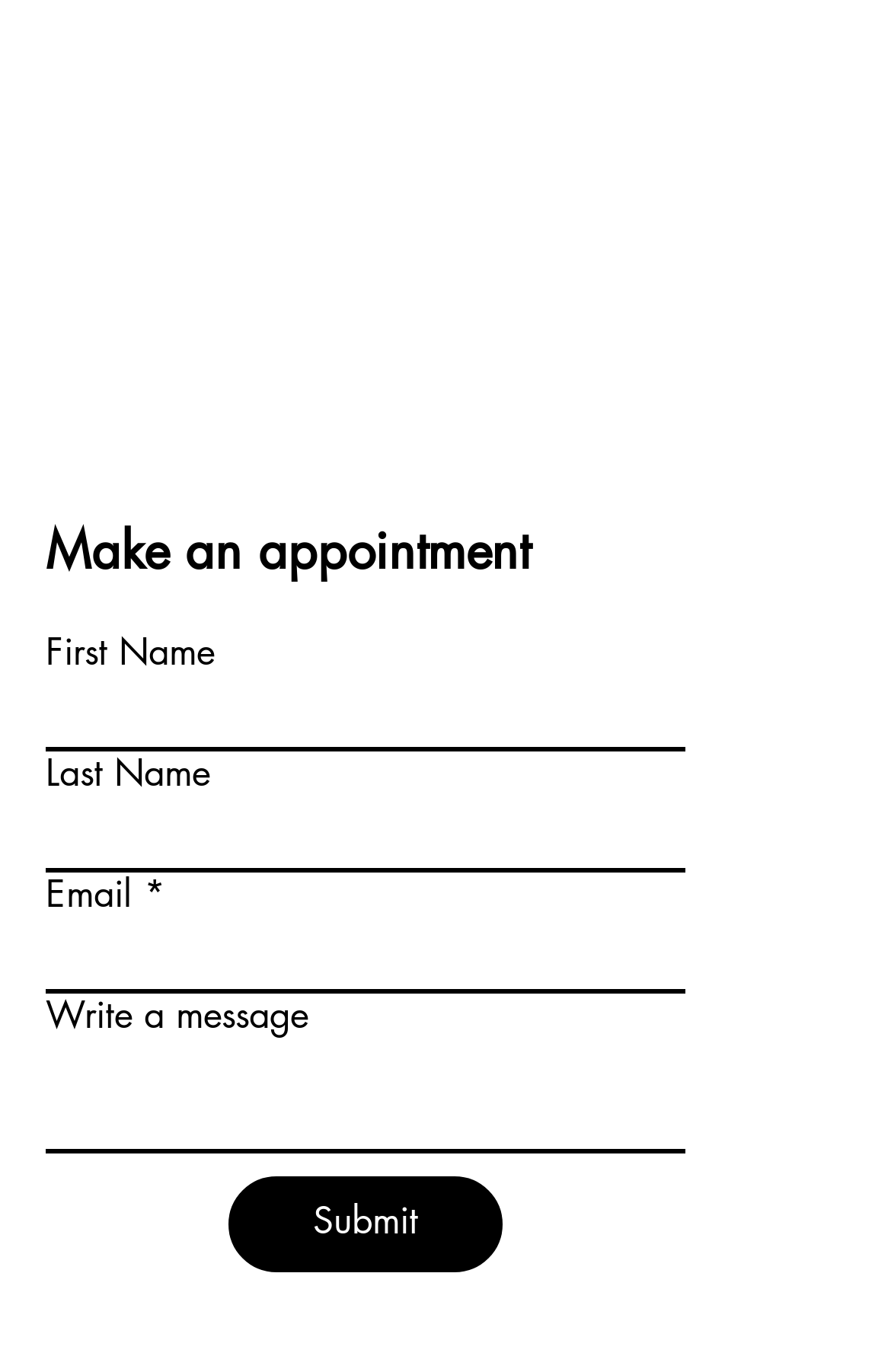Determine the bounding box coordinates of the element that should be clicked to execute the following command: "browse September 2017 archives".

None